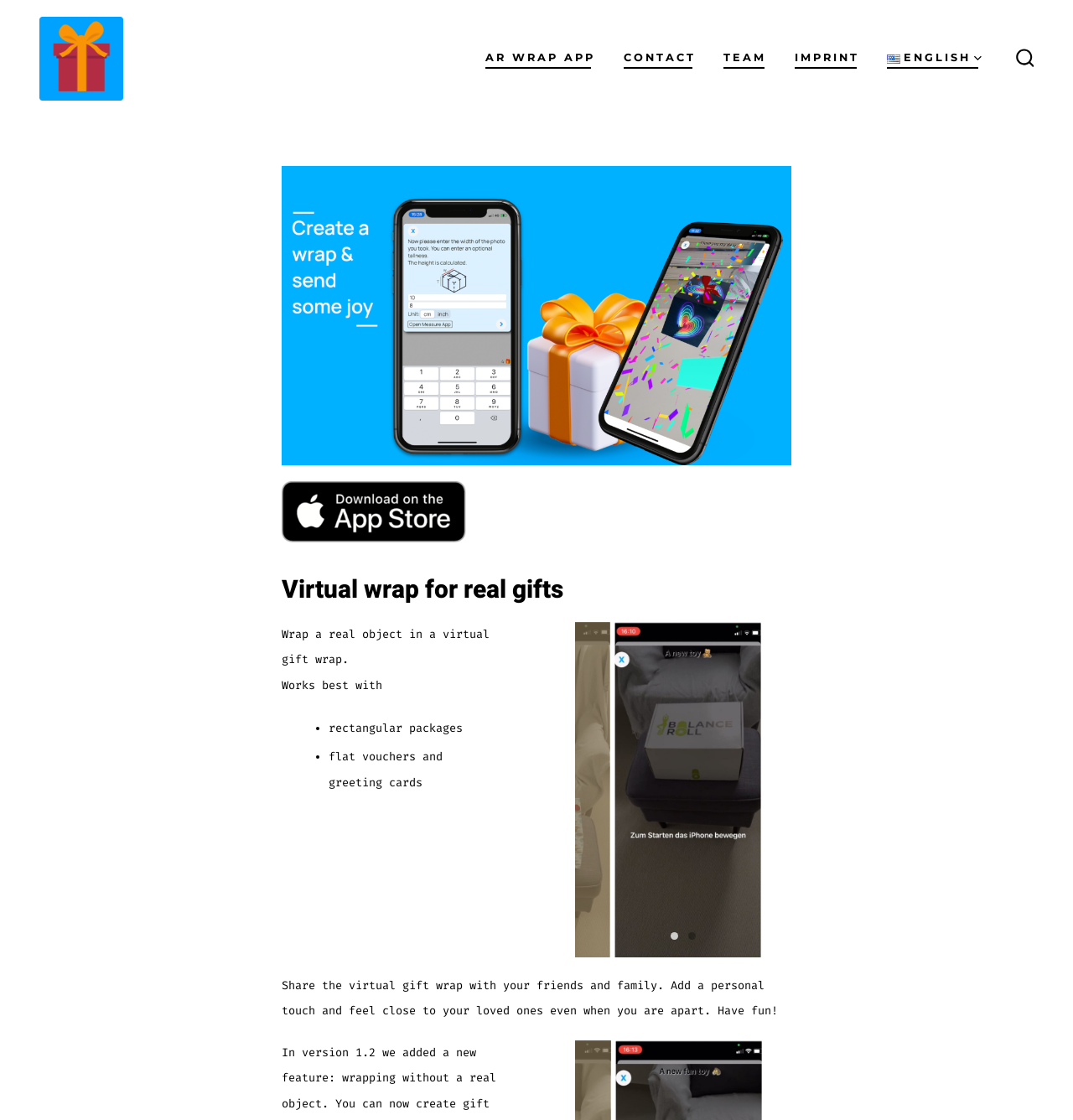What can be added to the virtual gift wrap?
Please answer the question with as much detail as possible using the screenshot.

According to the webpage, users can add a personal touch to the virtual gift wrap, making it a more meaningful and special way to share gifts with friends and family.